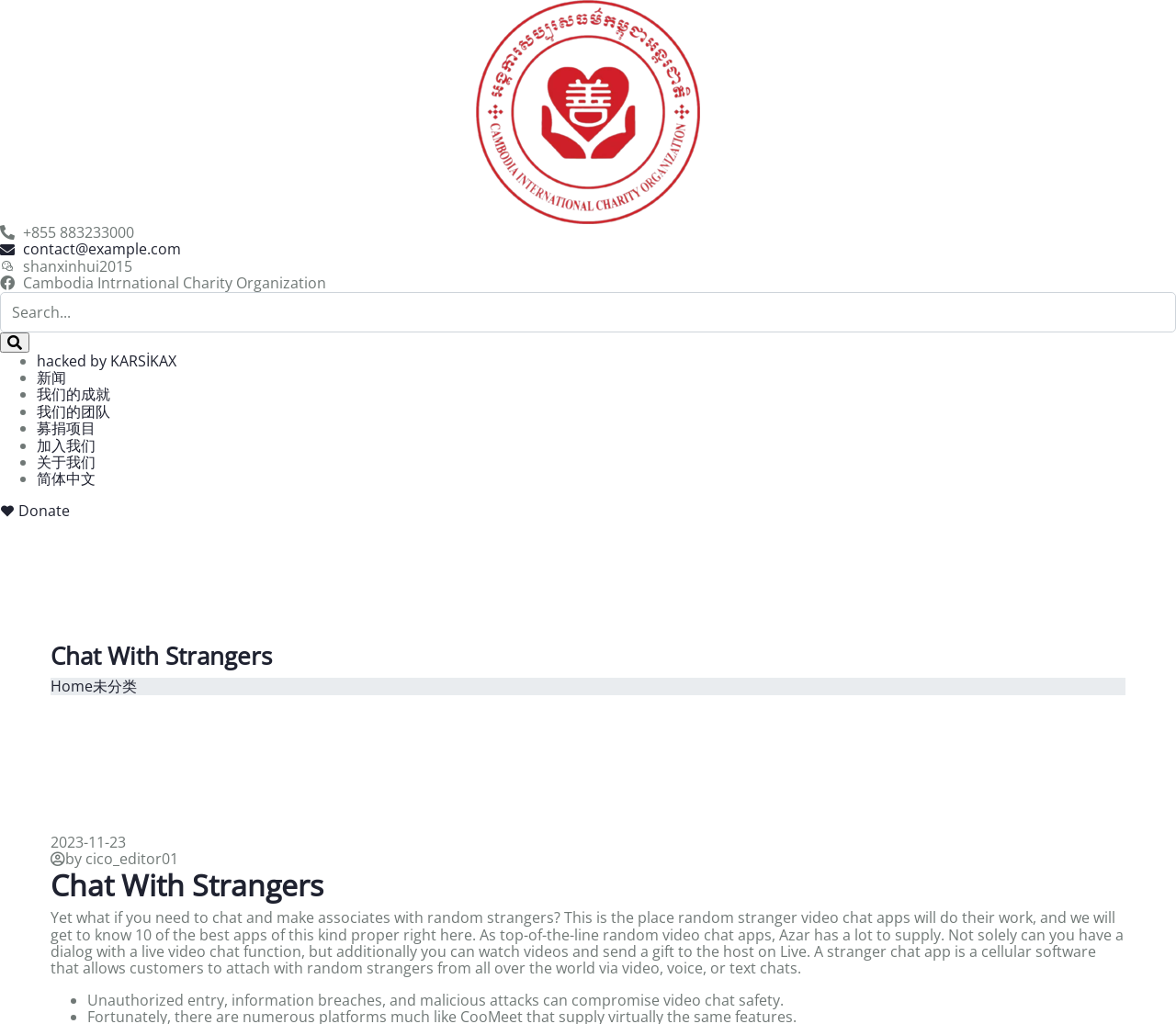What is the topic of the article?
Using the picture, provide a one-word or short phrase answer.

Random stranger video chat apps